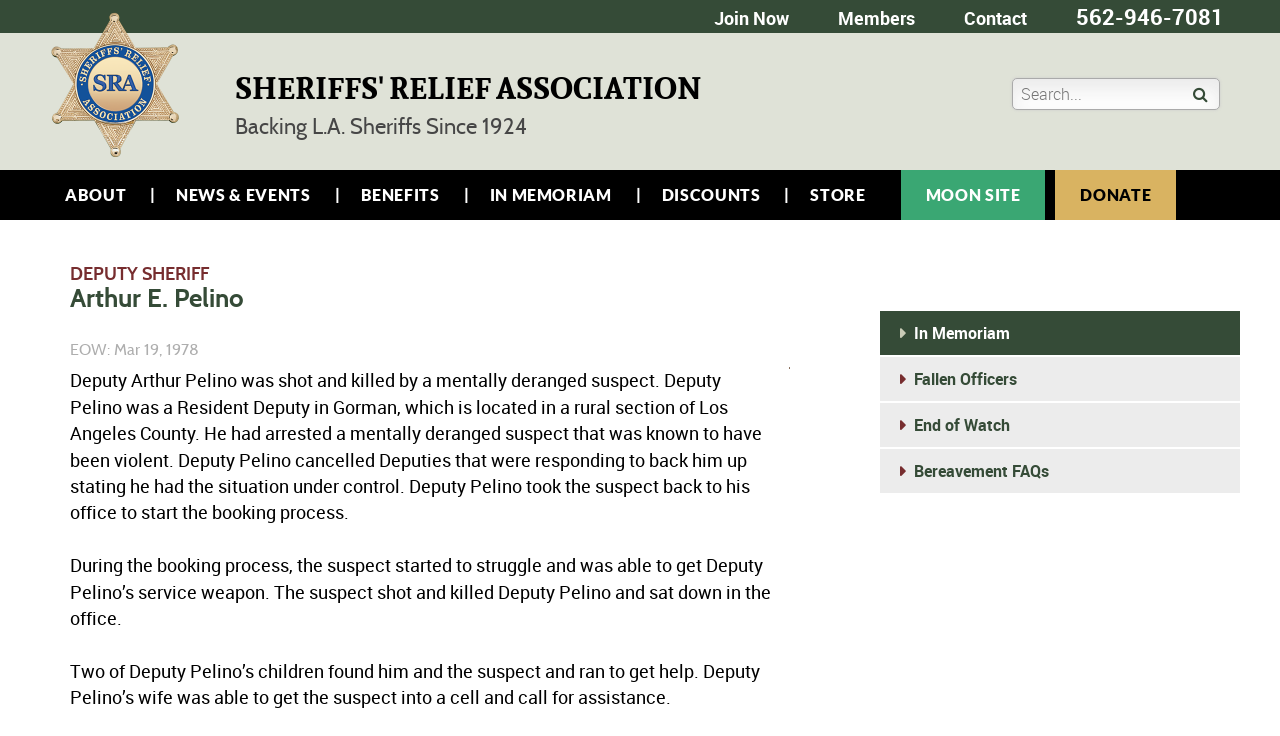Locate the bounding box coordinates of the area where you should click to accomplish the instruction: "Visit the In Memoriam page".

[0.688, 0.423, 0.969, 0.482]